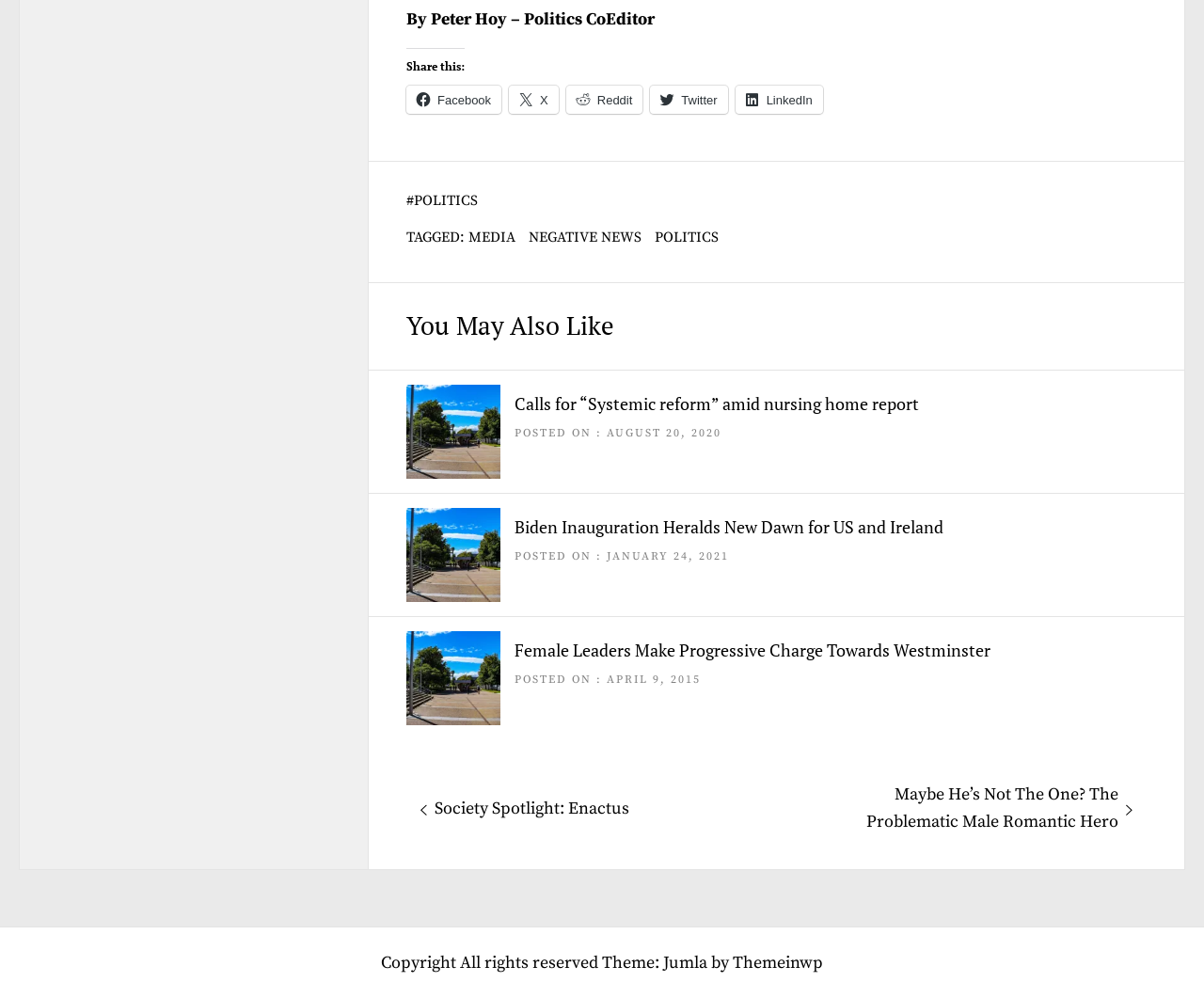Please find the bounding box for the following UI element description. Provide the coordinates in (top-left x, top-left y, bottom-right x, bottom-right y) format, with values between 0 and 1: Previous post: Society Spotlight: Enactus

[0.349, 0.797, 0.534, 0.824]